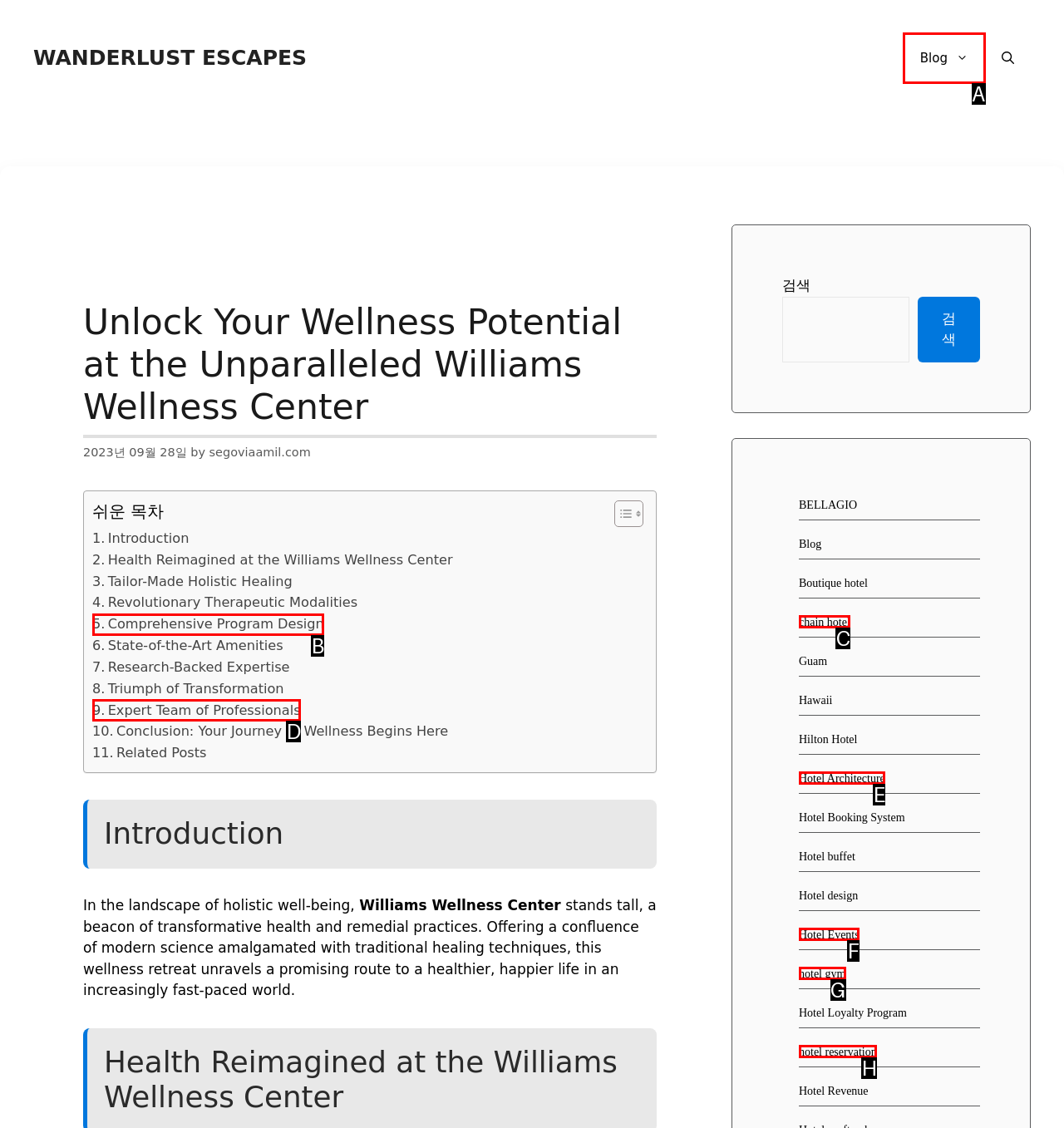Given the task: Click on the 'Blog' link, point out the letter of the appropriate UI element from the marked options in the screenshot.

A